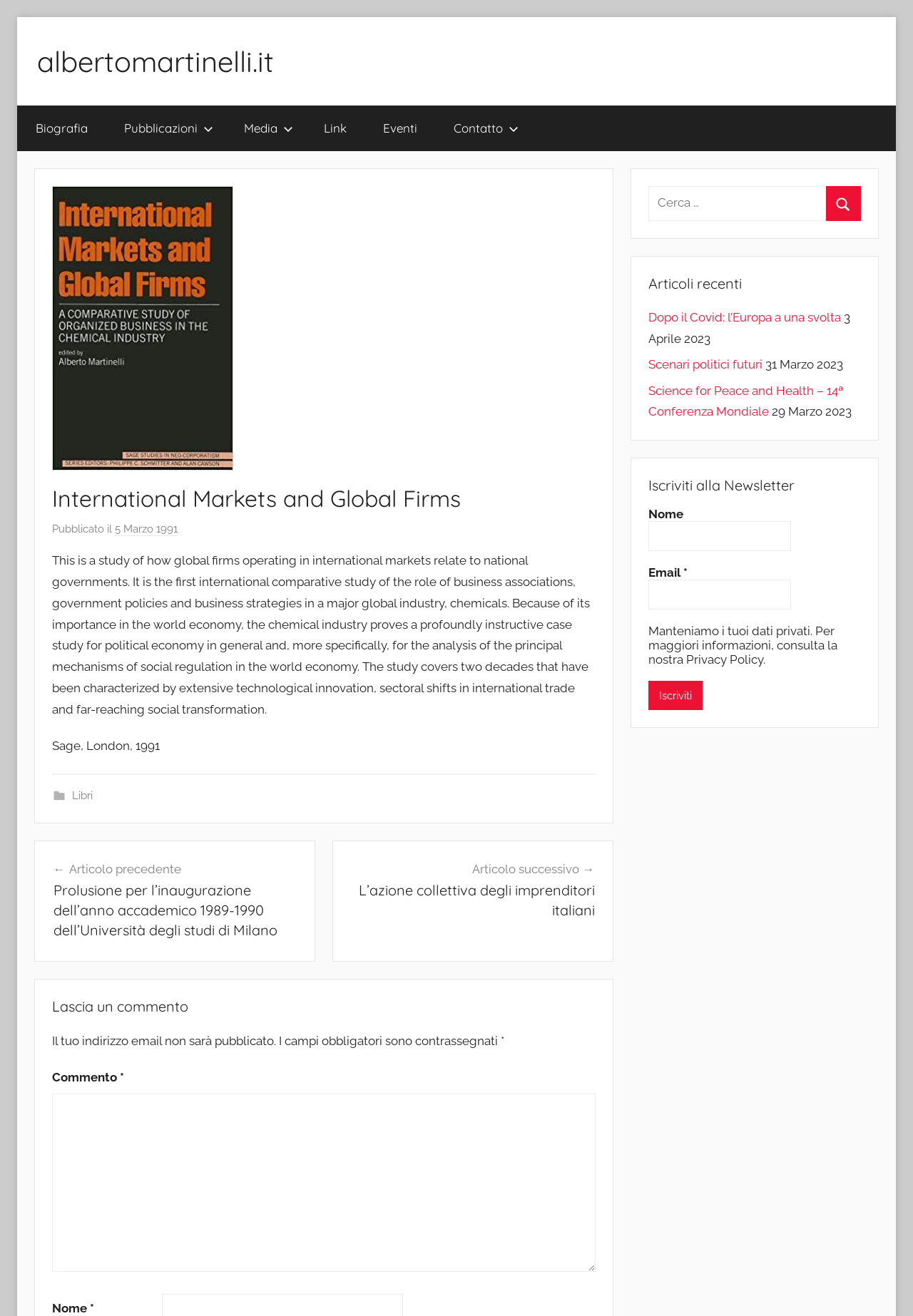Please provide a comprehensive response to the question below by analyzing the image: 
What is the title of the article?

I found the title of the article by looking at the header section of the webpage, where it is written in a larger font size and bold style, indicating its importance. The title is 'International Markets and Global Firms'.